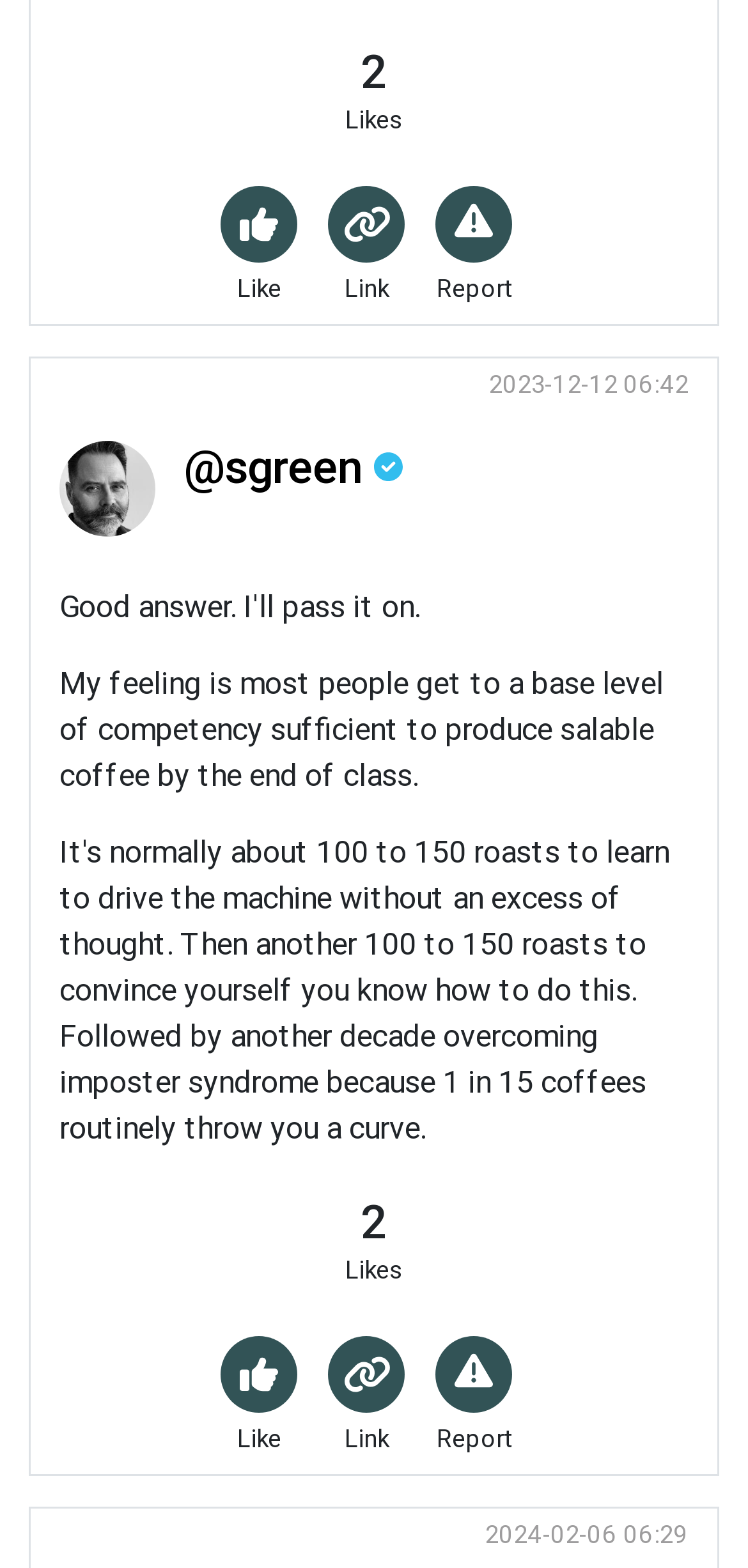How many likes does the post have?
Refer to the image and answer the question using a single word or phrase.

Likes